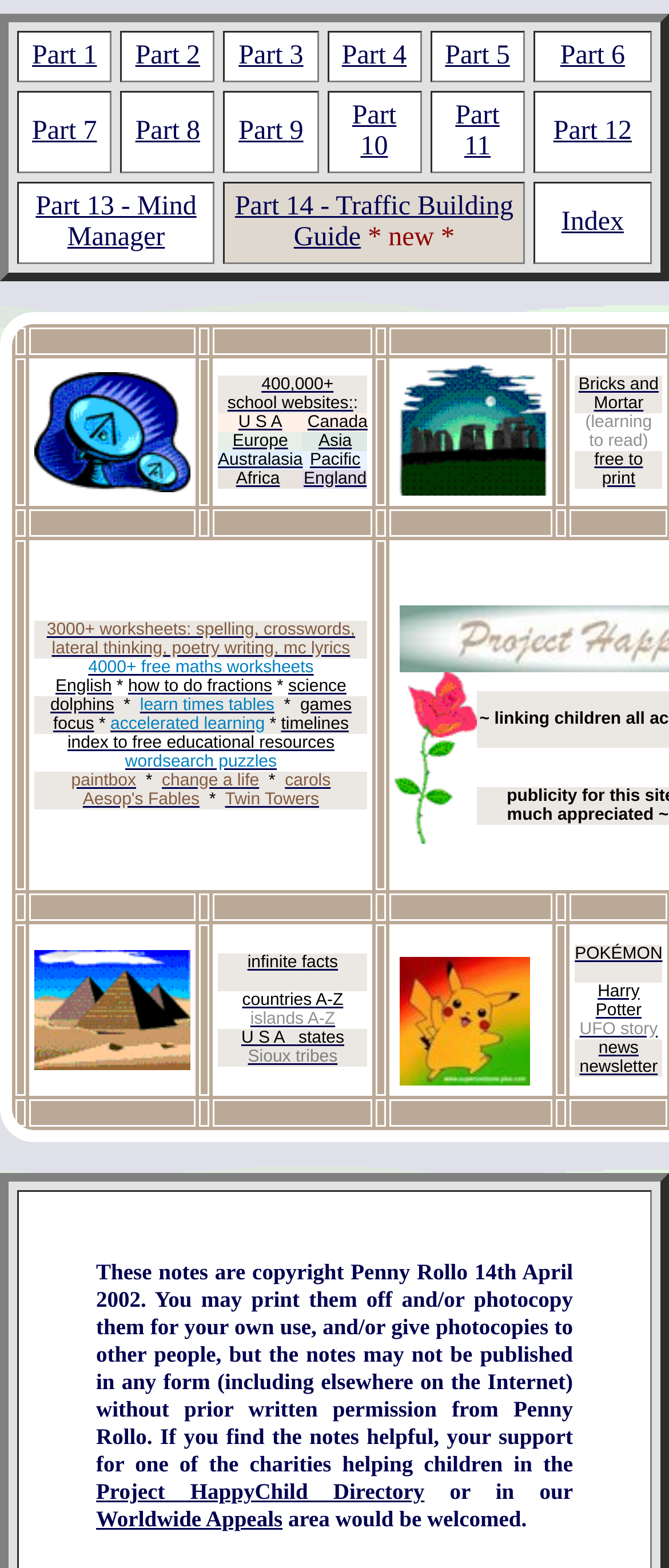Please give a succinct answer to the question in one word or phrase:
How many parts are listed on this webpage?

18